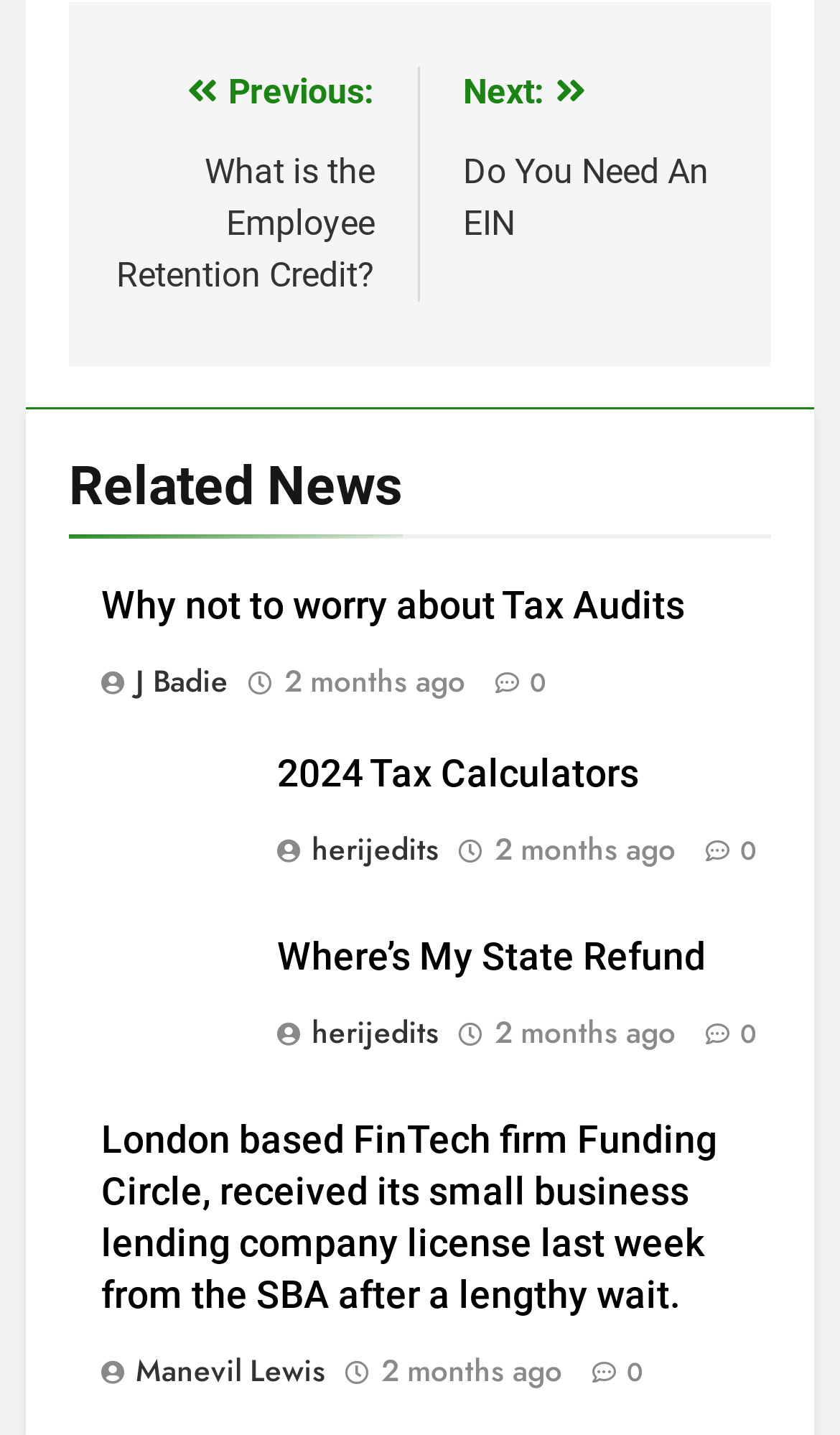Locate the bounding box coordinates of the element that should be clicked to fulfill the instruction: "Open '2024 Tax Calculators' page".

[0.329, 0.524, 0.76, 0.554]